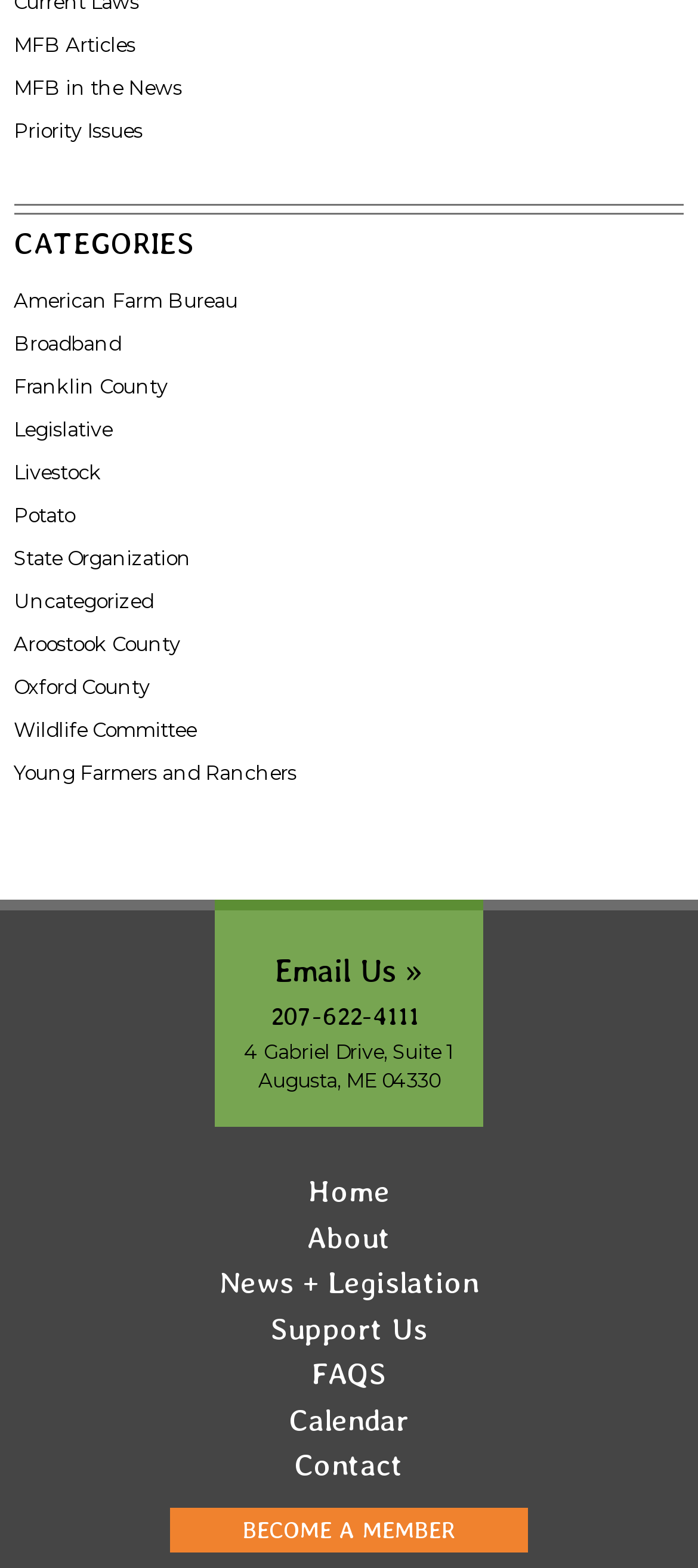What is the address listed?
Use the screenshot to answer the question with a single word or phrase.

4 Gabriel Drive, Suite 1, Augusta, ME 04330